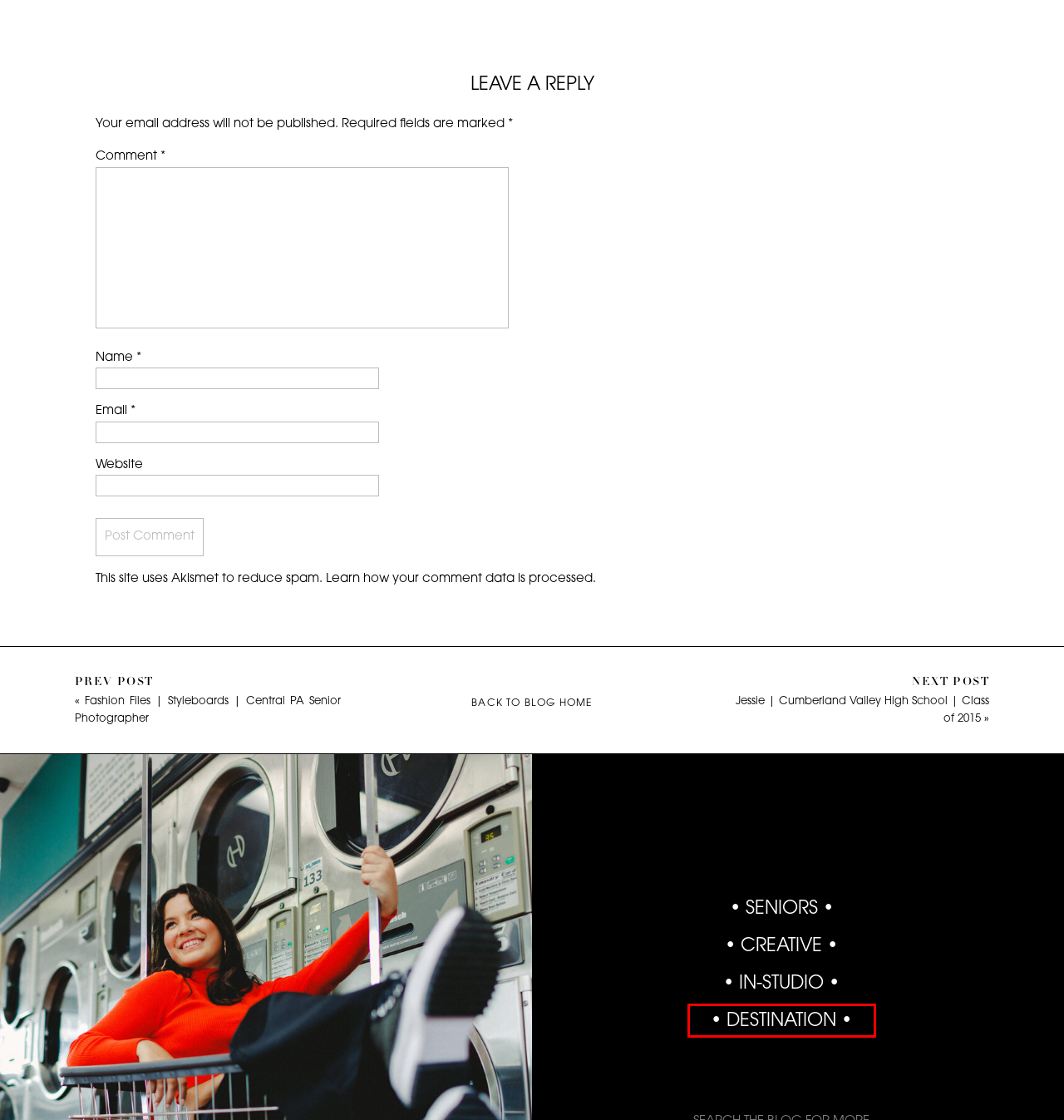You are provided a screenshot of a webpage featuring a red bounding box around a UI element. Choose the webpage description that most accurately represents the new webpage after clicking the element within the red bounding box. Here are the candidates:
A. Blog- | Slice of Lime Photography
B. Studio Session | Slice of Lime Photography
C. Fashion Files | Styleboards | Central PA Senior Photographer | Slice of Lime Photography
D. Seniors | Slice of Lime Photography
E. Privacy Policy – Akismet
F. Destination Senior Session | Slice of Lime Photography
G. Jessie | Cumberland Valley High School | Class of 2015 | Slice of Lime Photography
H. Creative Shoot | Slice of Lime Photography

F